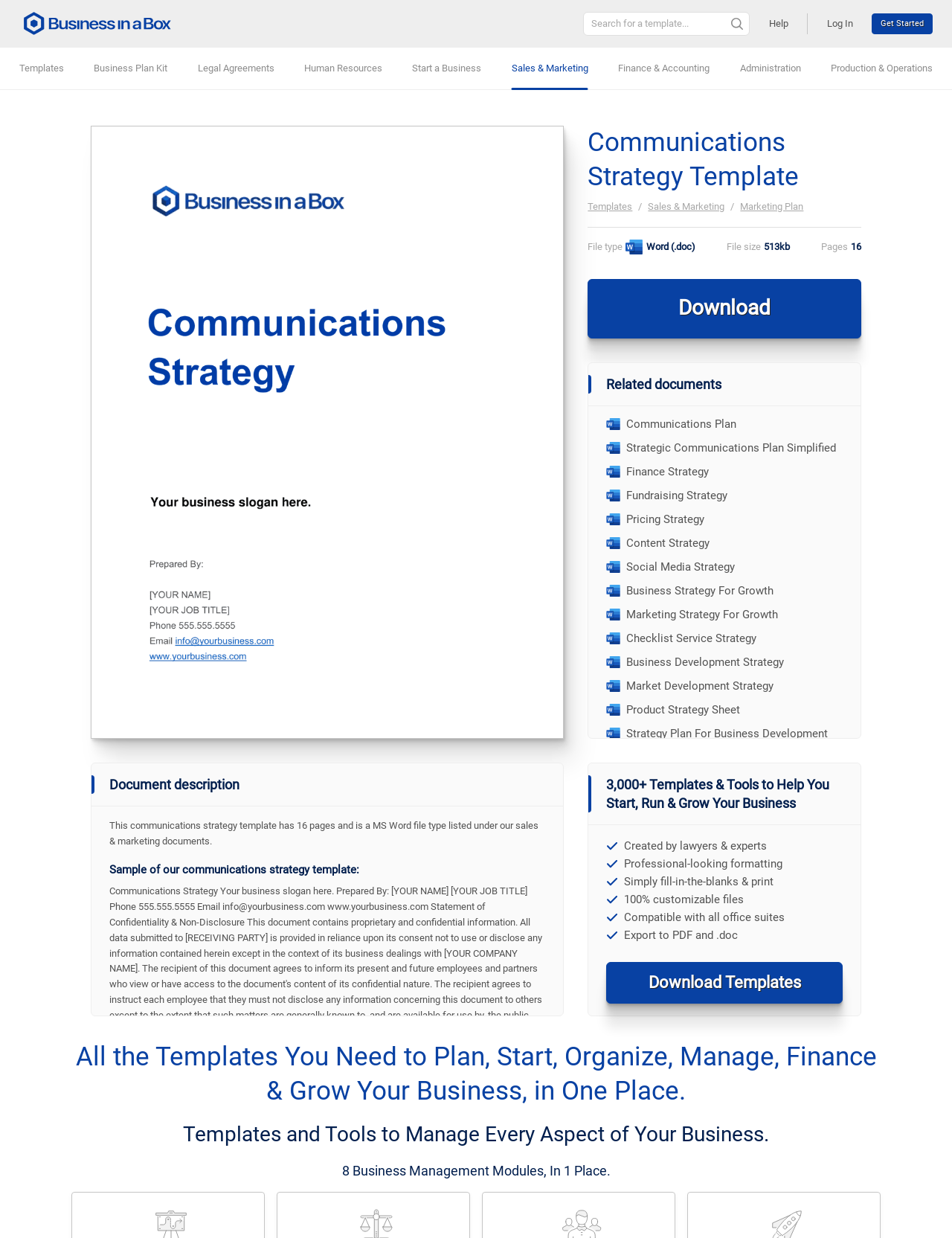Please find the bounding box coordinates for the clickable element needed to perform this instruction: "Search for a template".

[0.62, 0.01, 0.762, 0.028]